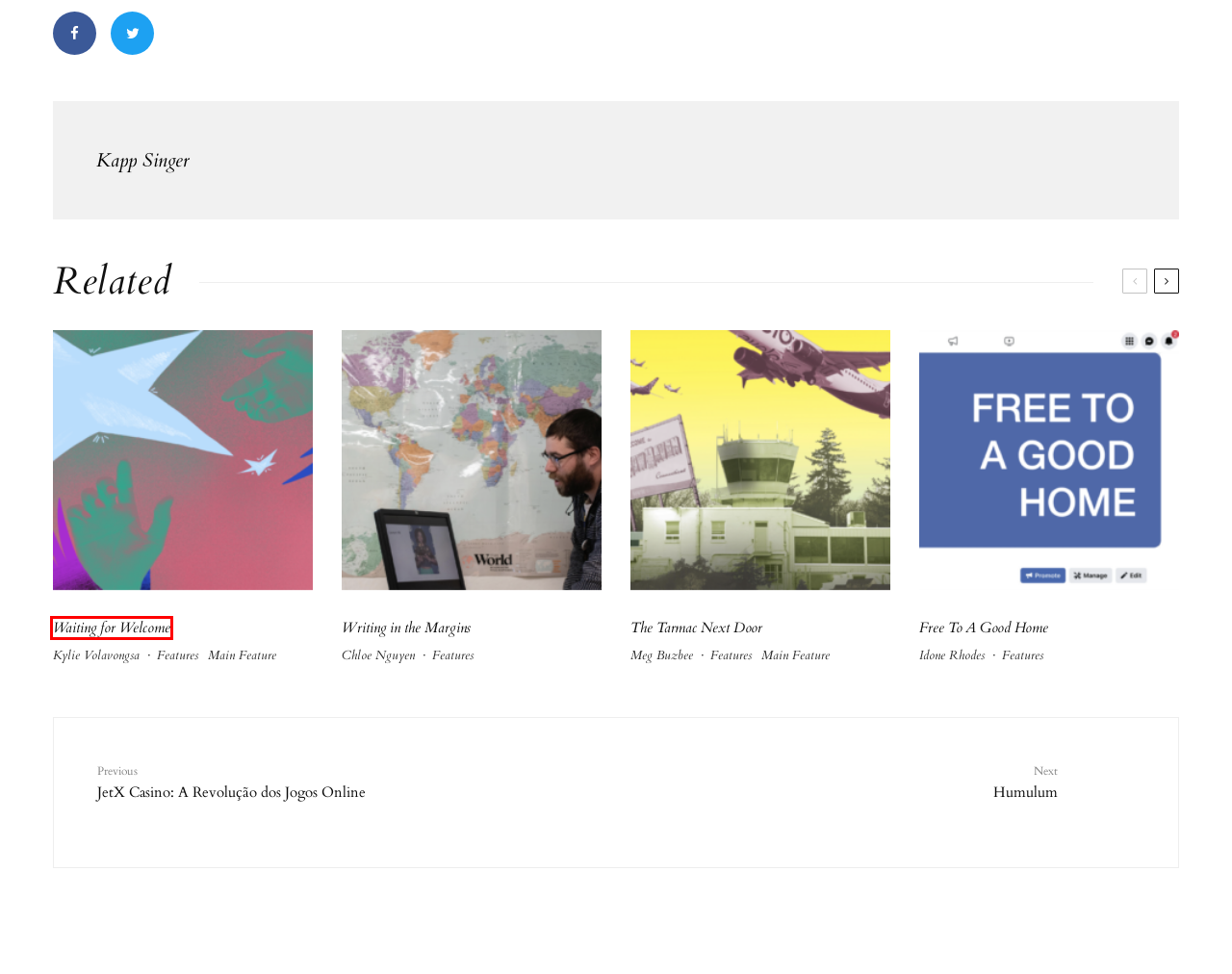Given a webpage screenshot featuring a red rectangle around a UI element, please determine the best description for the new webpage that appears after the element within the bounding box is clicked. The options are:
A. Waiting for Welcome | The New Journal
B. Humulum | The New Journal
C. Writing in the Margins | The New Journal
D. The Tarmac Next Door | The New Journal
E. Kylie Volavongsa | The New Journal
F. Meg Buzbee | The New Journal
G. Main Feature | The New Journal
H. JetX Casino: A Revolução dos Jogos Online | The New Journal

A